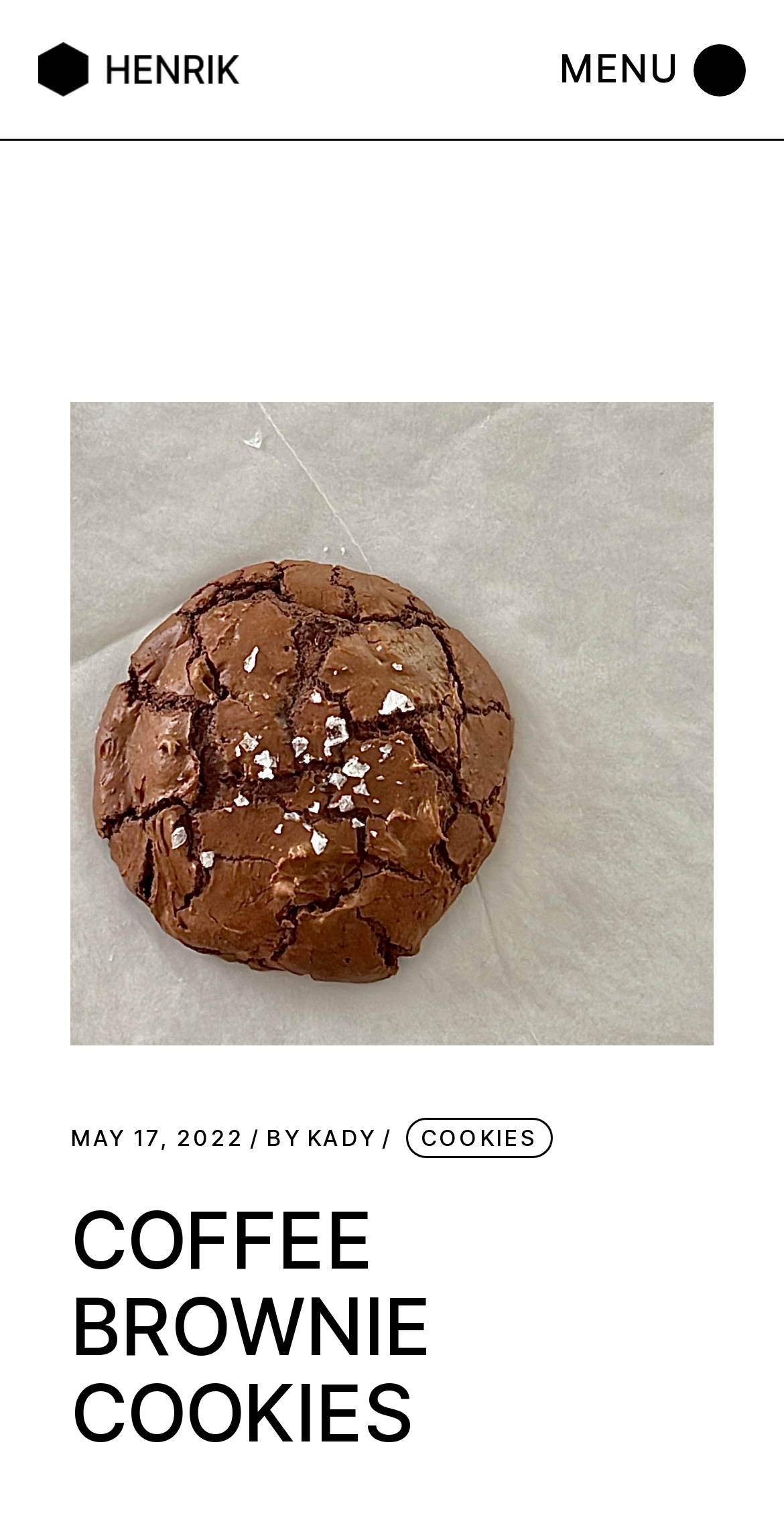Describe every aspect of the webpage in a detailed manner.

The webpage is about Coffee Brownie Cookies by Kady Lone. At the top left corner, there is a logo with a link labeled "logo main". To the right of the logo, there is a link labeled "MENU". 

Below the logo and the "MENU" link, there is a section with three links: "MAY 17, 2022" on the left, "BY KADY" in the middle, and "COOKIES" on the right. 

Underneath this section, there is a prominent heading that reads "COFFEE BROWNIE COOKIES", which takes up most of the width of the page.